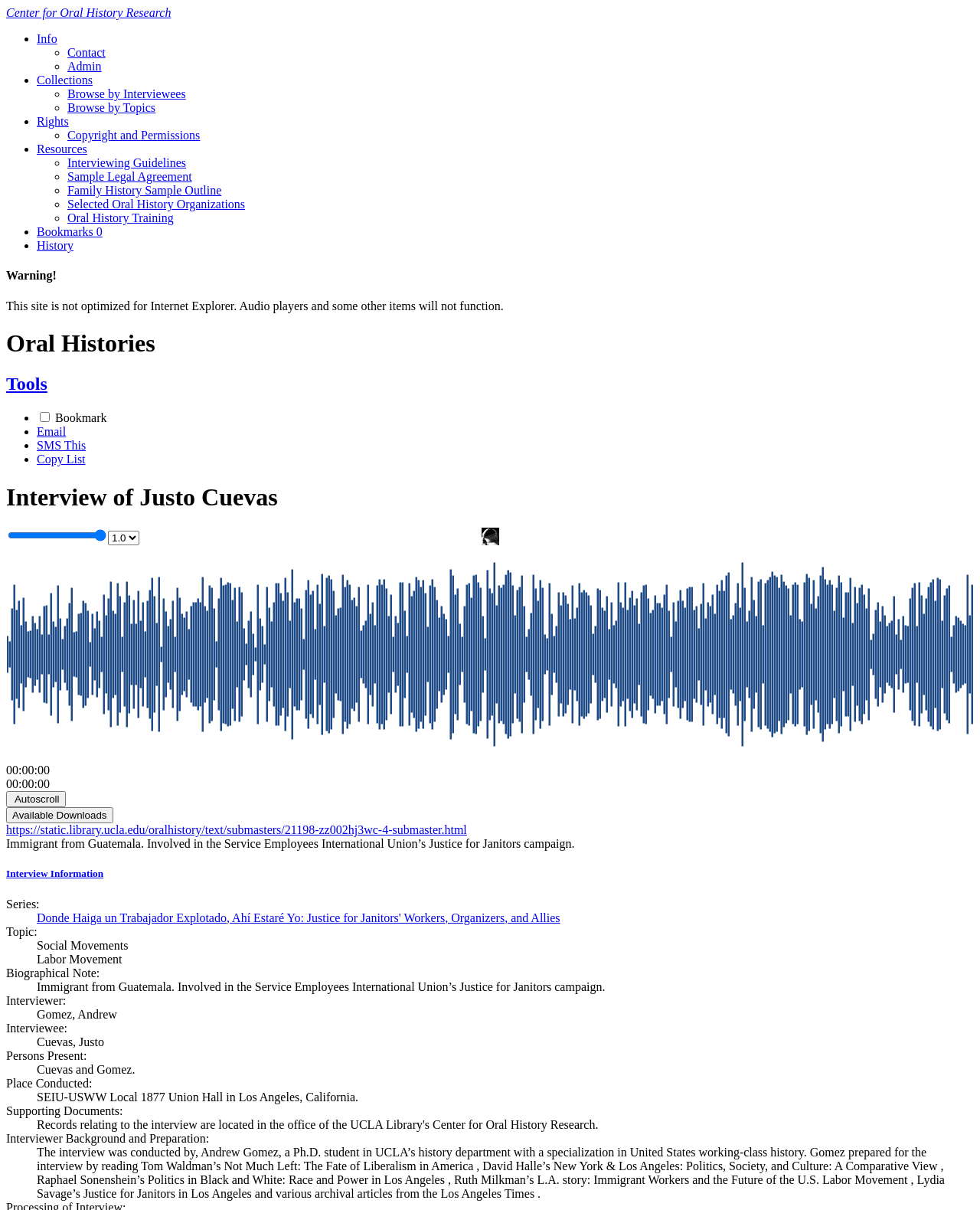Determine the bounding box of the UI element mentioned here: "Family History Sample Outline". The coordinates must be in the format [left, top, right, bottom] with values ranging from 0 to 1.

[0.069, 0.152, 0.226, 0.163]